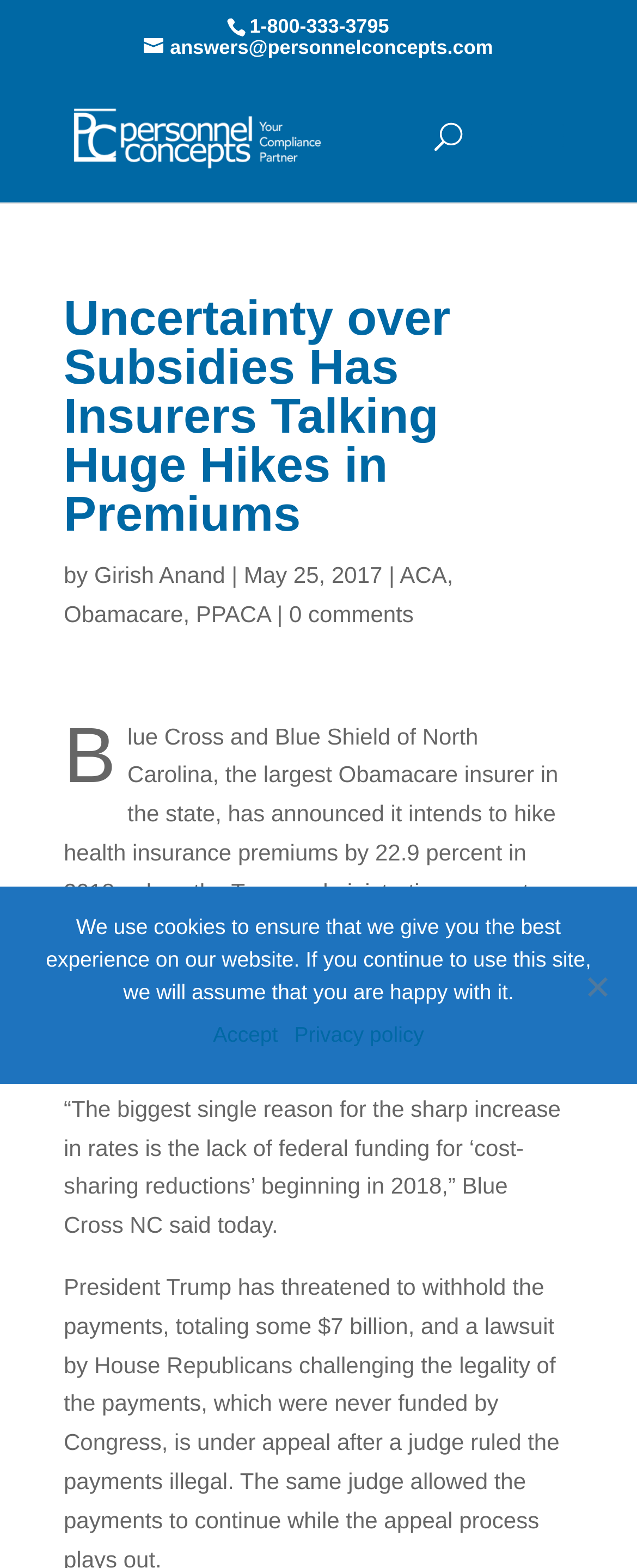Locate the bounding box coordinates of the clickable region necessary to complete the following instruction: "Read the article by Girish Anand". Provide the coordinates in the format of four float numbers between 0 and 1, i.e., [left, top, right, bottom].

[0.148, 0.358, 0.353, 0.375]